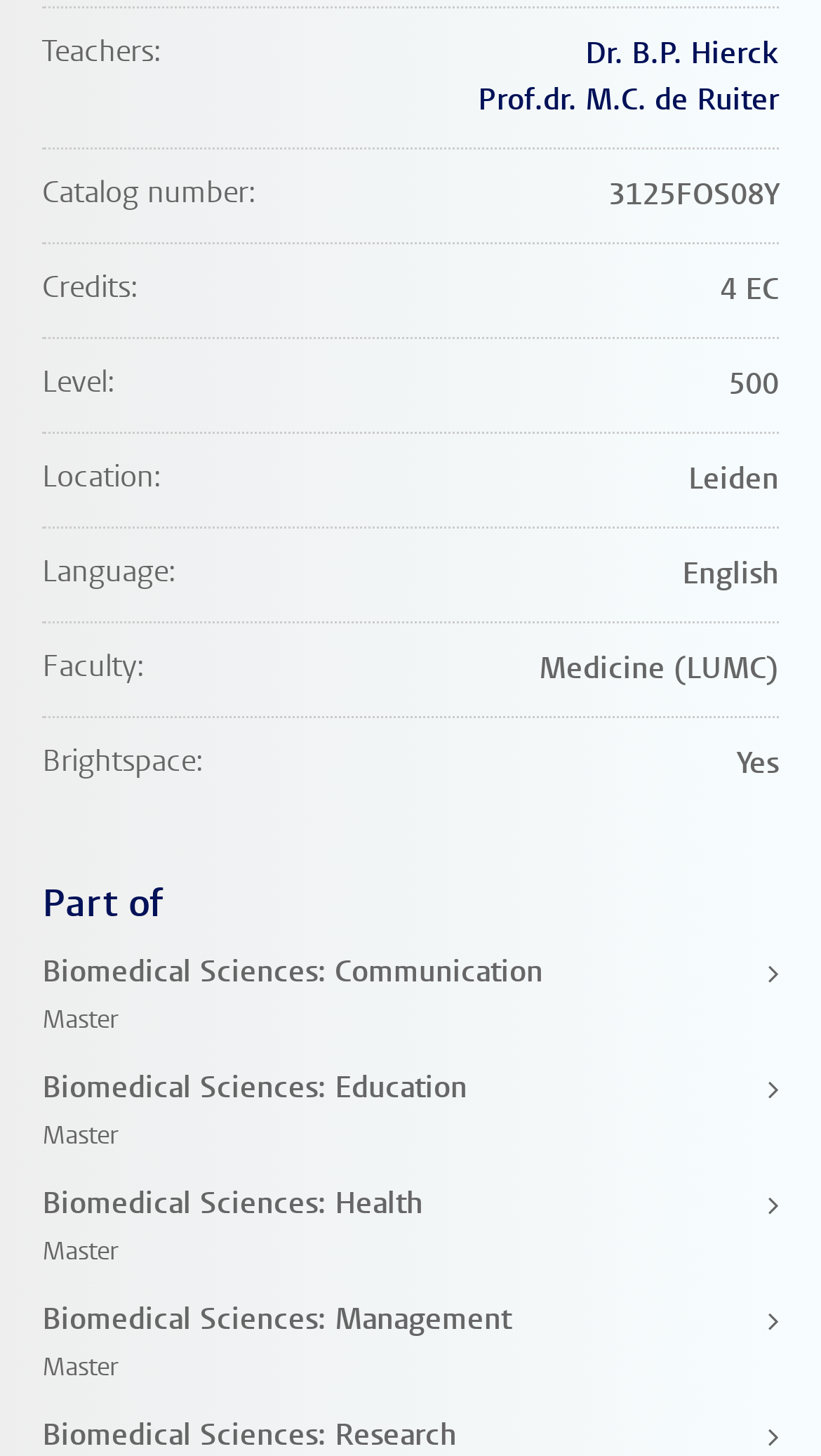Please locate the UI element described by "WALL ARTICLE" and provide its bounding box coordinates.

None